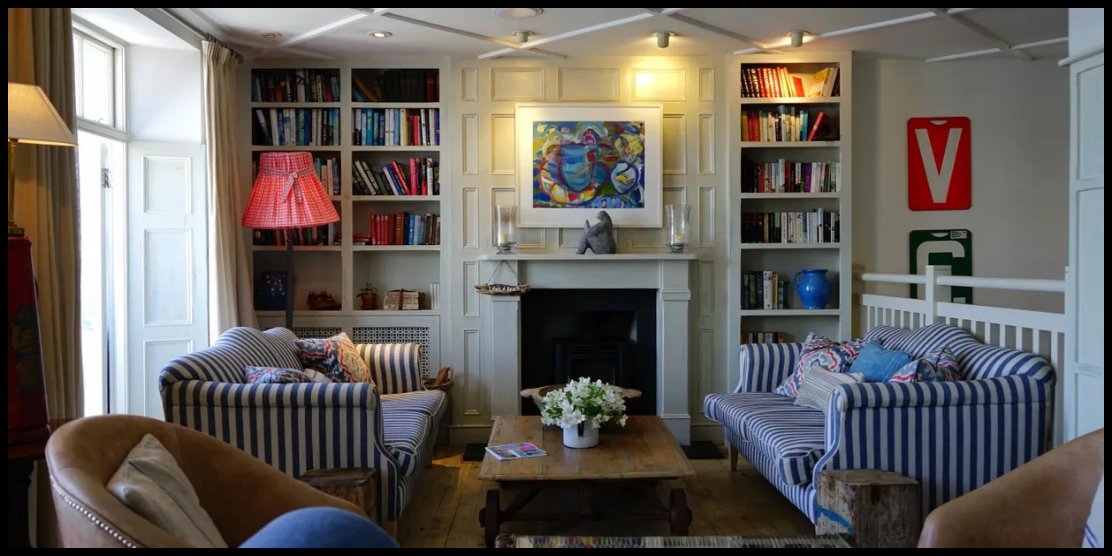Create an elaborate description of the image, covering every aspect.

The image captures a cozy and inviting living room space, characterized by its stylish decor and warm atmosphere. Two striped sofas, adorned with colorful cushions, are positioned prominently, offering comfort and charm. A rustic wooden coffee table sits at the center, complemented by a white vase filled with fresh flowers, enhancing the room's vibrant yet relaxed feel.

Behind the sofas, a decorated bookshelf showcases an array of books, blending neatly into the wall's framing. A colorful piece of artwork hangs above the mantelpiece, which is flanked by tall glass vases, adding an artistic touch to the space. A bright red lamp with a patterned shade illuminates the area, infusing the setting with warmth, while the large windows allow natural light to flow in, highlighting the room's inviting ambiance. 

Overall, this living room exemplifies a delightful balance of style and comfort, making it an ideal space for relaxation and socializing.